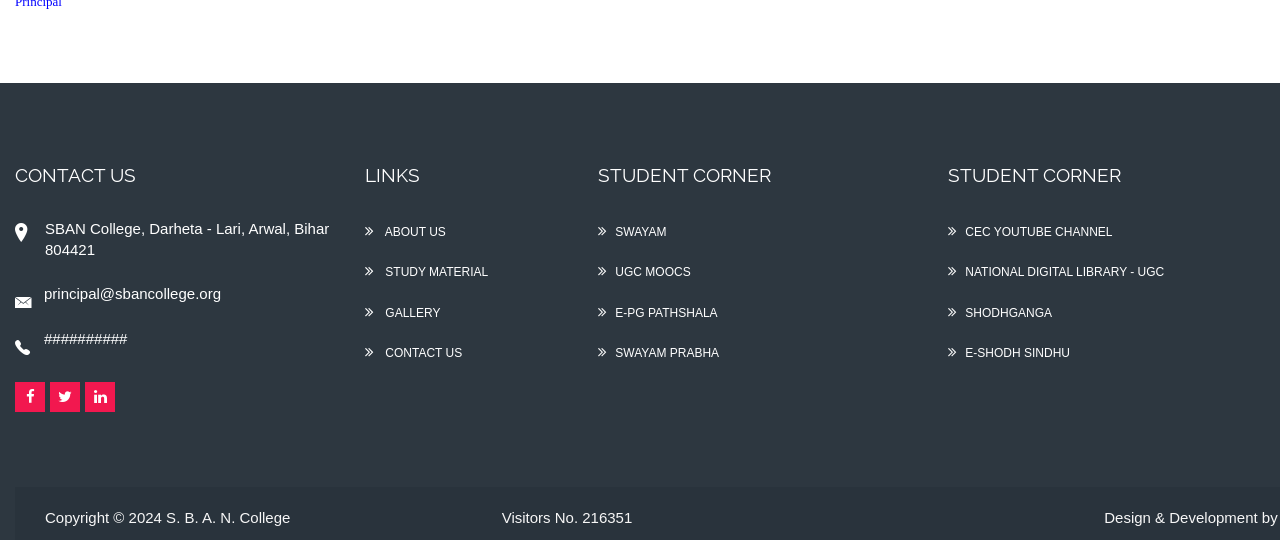Pinpoint the bounding box coordinates for the area that should be clicked to perform the following instruction: "email the principal".

[0.012, 0.527, 0.173, 0.559]